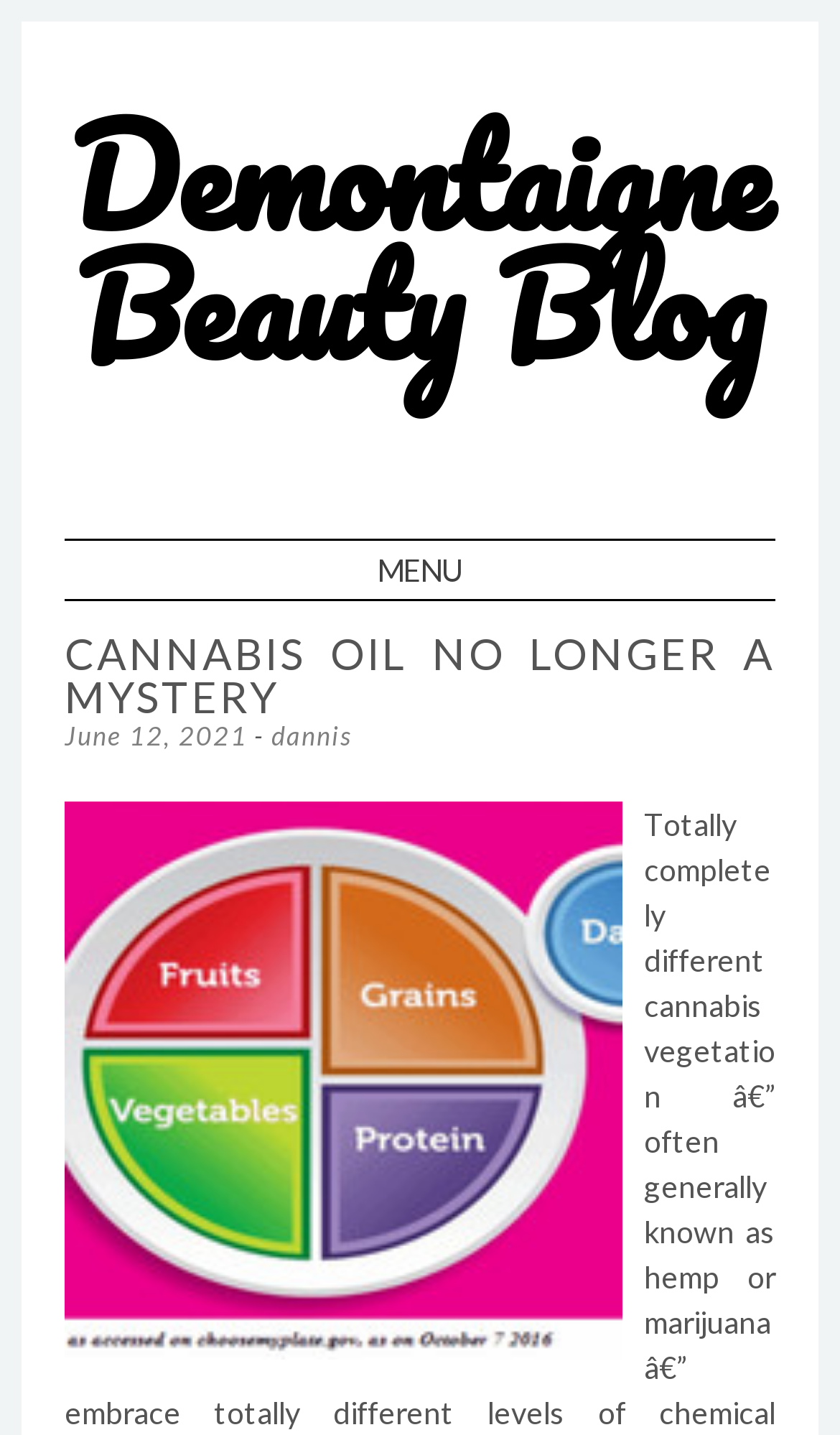Determine the bounding box for the UI element as described: "Menu". The coordinates should be represented as four float numbers between 0 and 1, formatted as [left, top, right, bottom].

[0.41, 0.377, 0.59, 0.417]